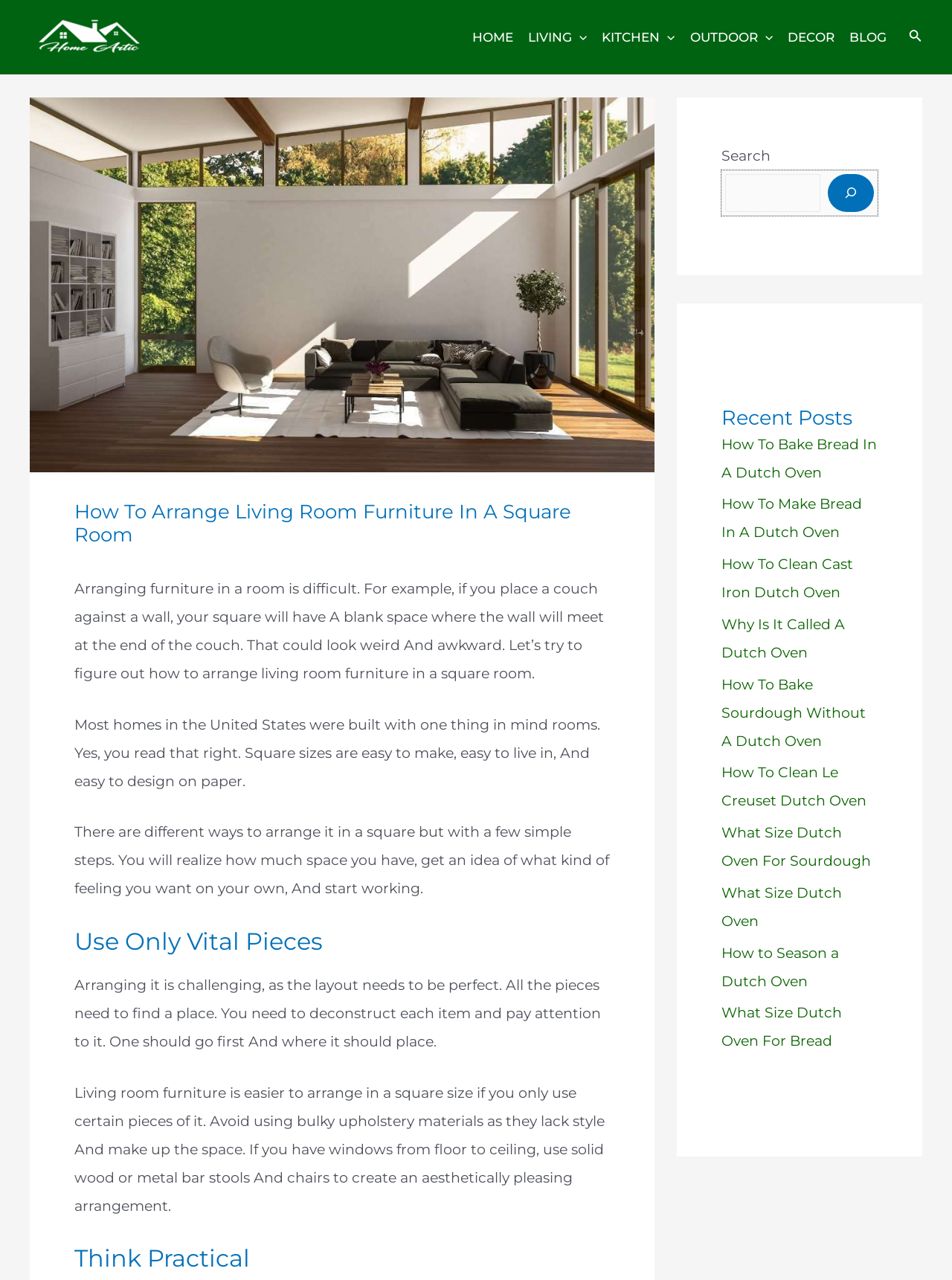Pinpoint the bounding box coordinates of the element to be clicked to execute the instruction: "Search for something".

[0.758, 0.136, 0.862, 0.165]